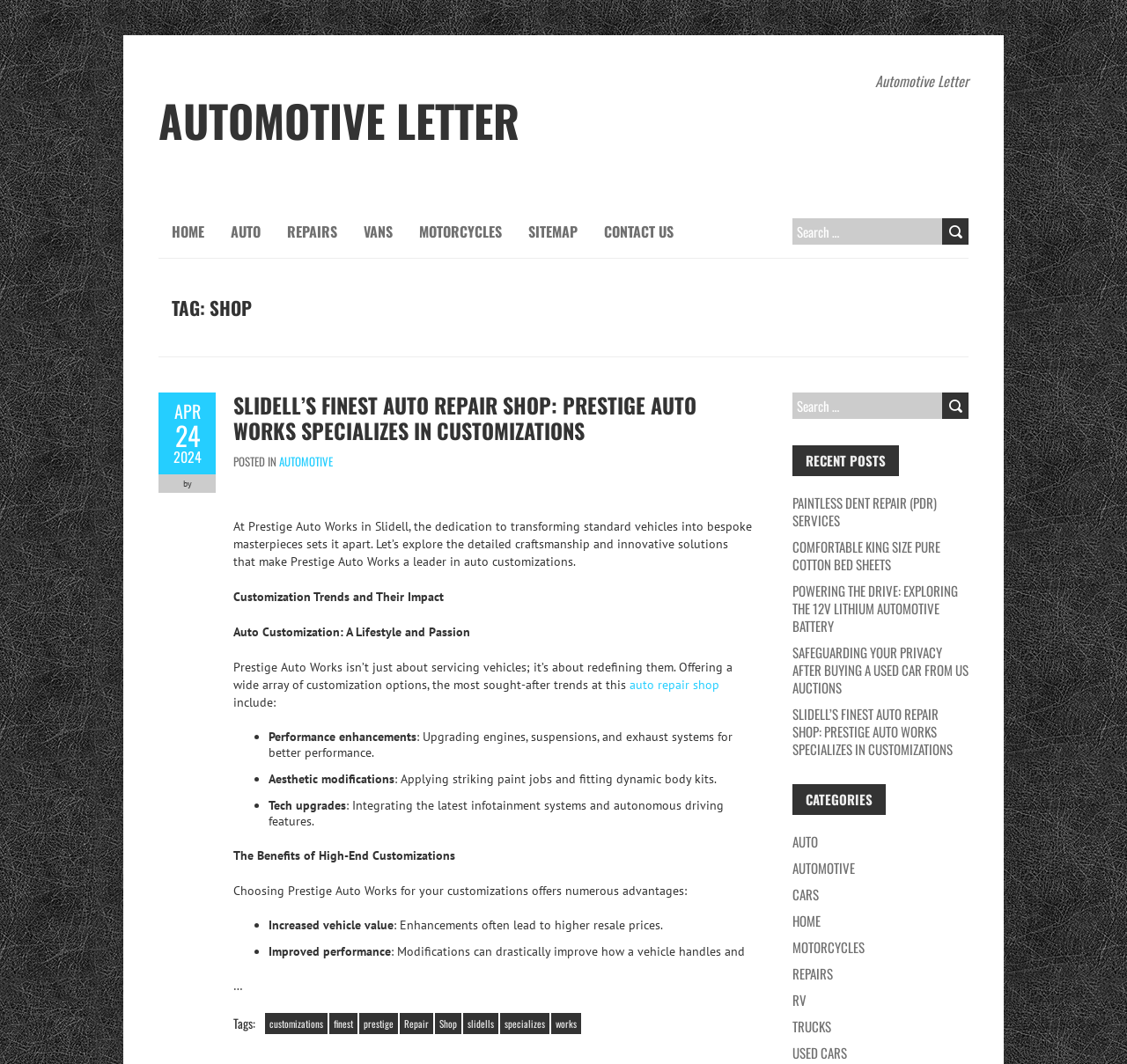What are the three types of customizations mentioned?
Refer to the screenshot and answer in one word or phrase.

Performance enhancements, Aesthetic modifications, Tech upgrades